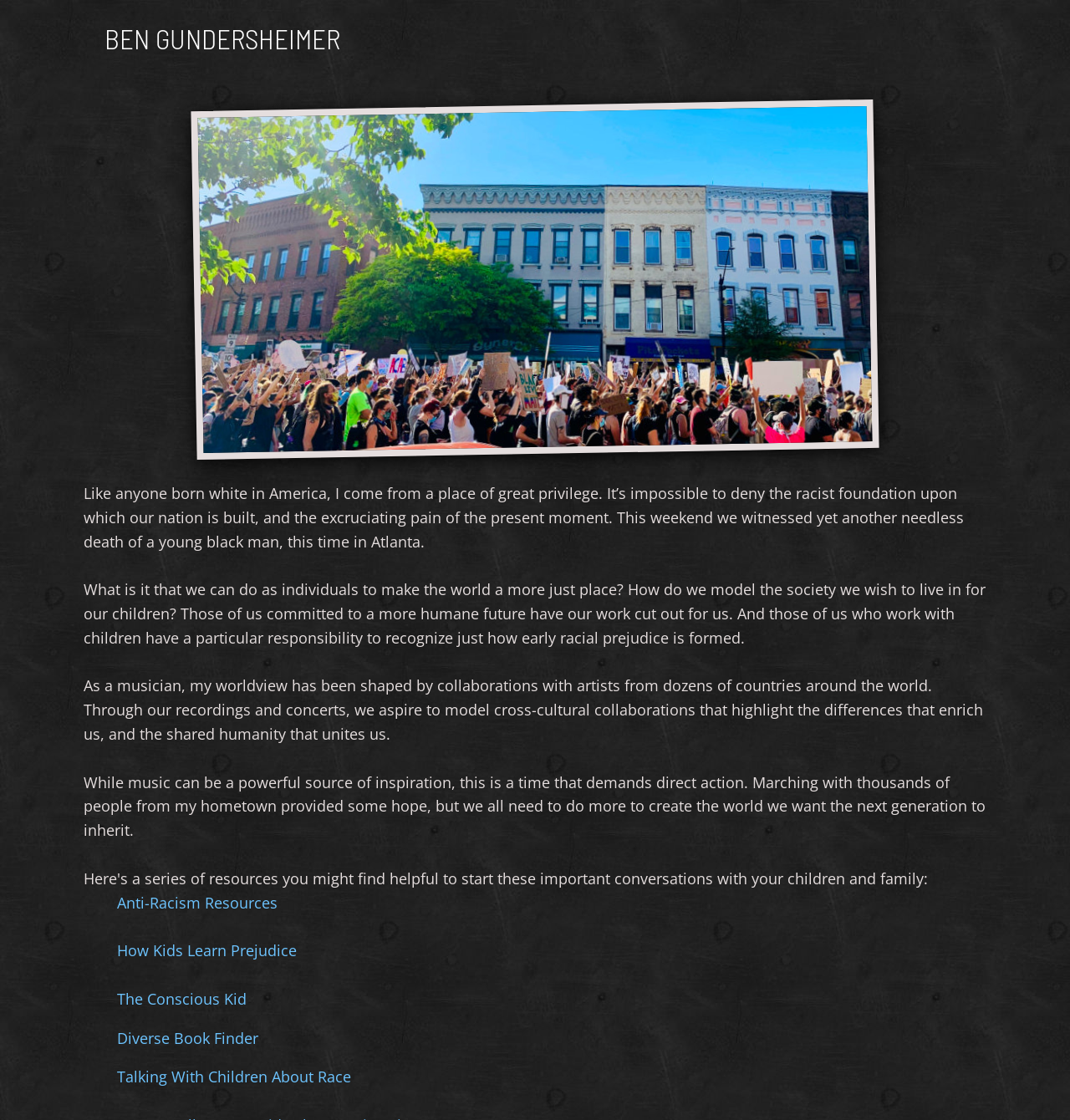Show the bounding box coordinates for the HTML element as described: "How Kids Learn Prejudice".

[0.109, 0.84, 0.277, 0.858]